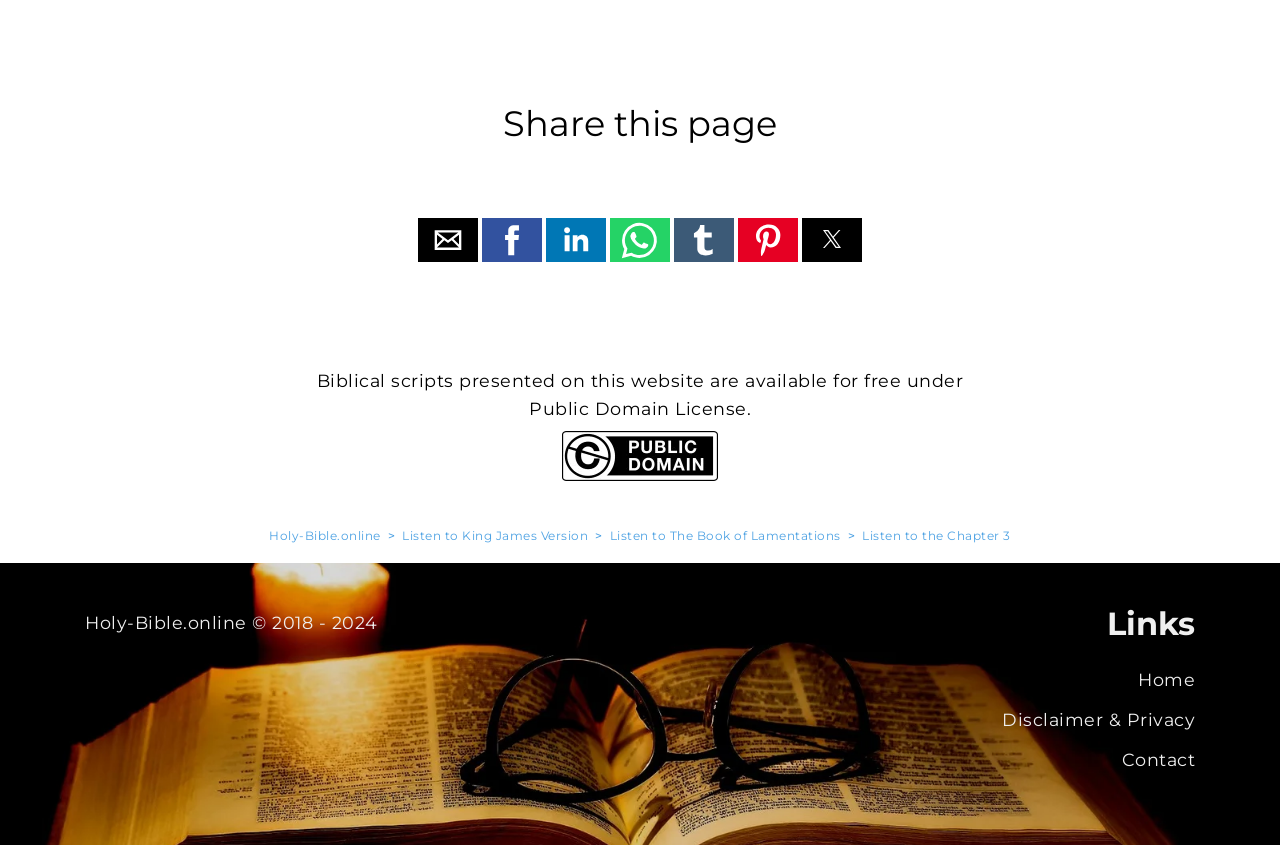Indicate the bounding box coordinates of the element that must be clicked to execute the instruction: "Go to the Home page". The coordinates should be given as four float numbers between 0 and 1, i.e., [left, top, right, bottom].

[0.889, 0.792, 0.934, 0.817]